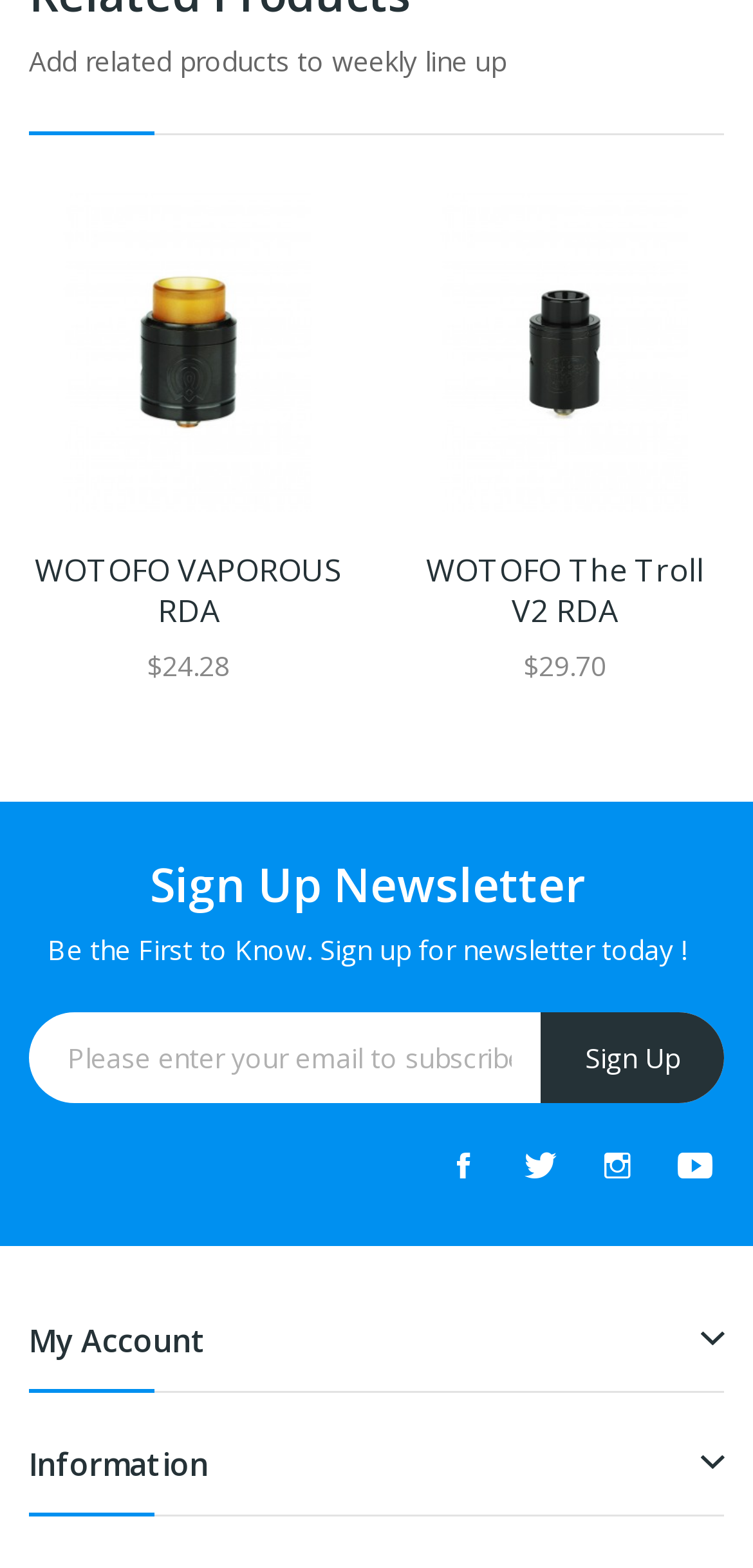Refer to the image and provide an in-depth answer to the question: 
What is the price of WOTOFO VAPOROUS RDA?

The price of WOTOFO VAPOROUS RDA can be found in the StaticText element with the text '$24.28' which is located below the heading 'WOTOFO VAPOROUS RDA'.